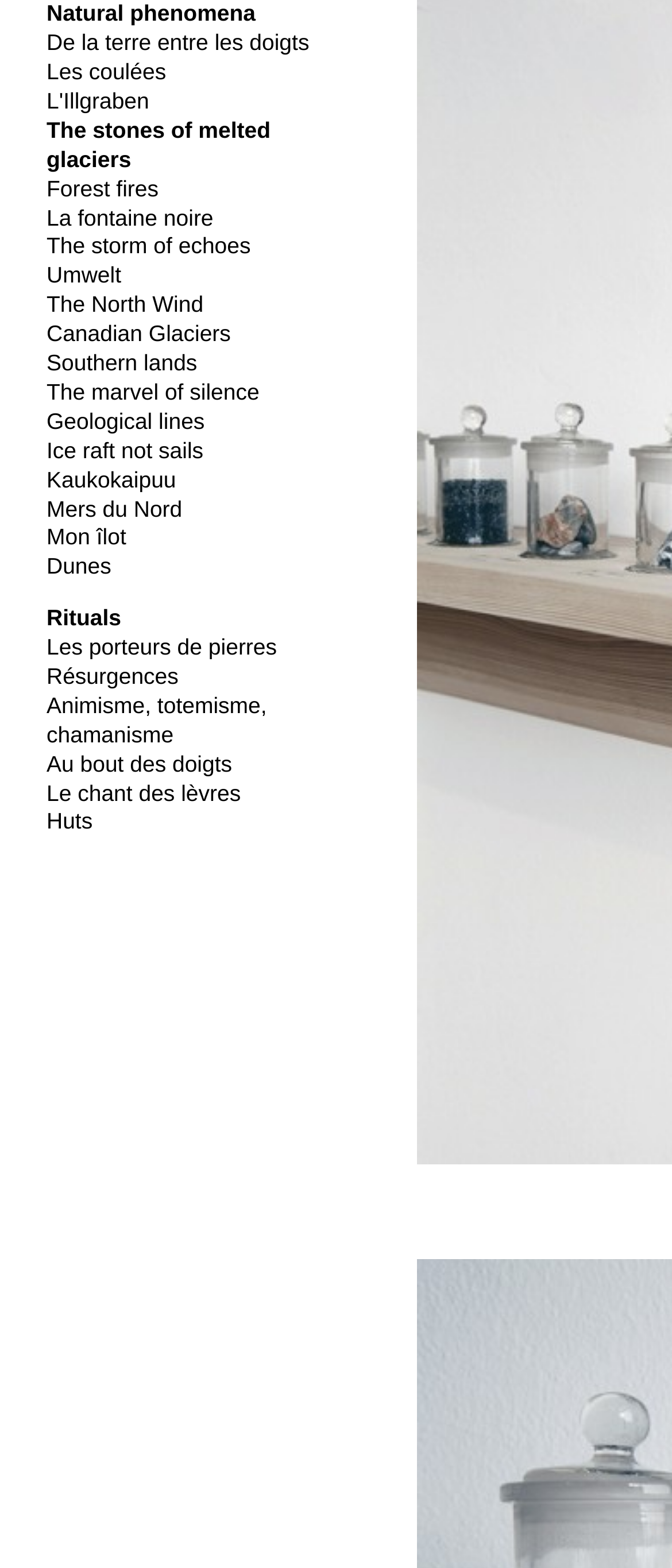Using the element description: "Umwelt", determine the bounding box coordinates for the specified UI element. The coordinates should be four float numbers between 0 and 1, [left, top, right, bottom].

[0.069, 0.167, 0.18, 0.184]